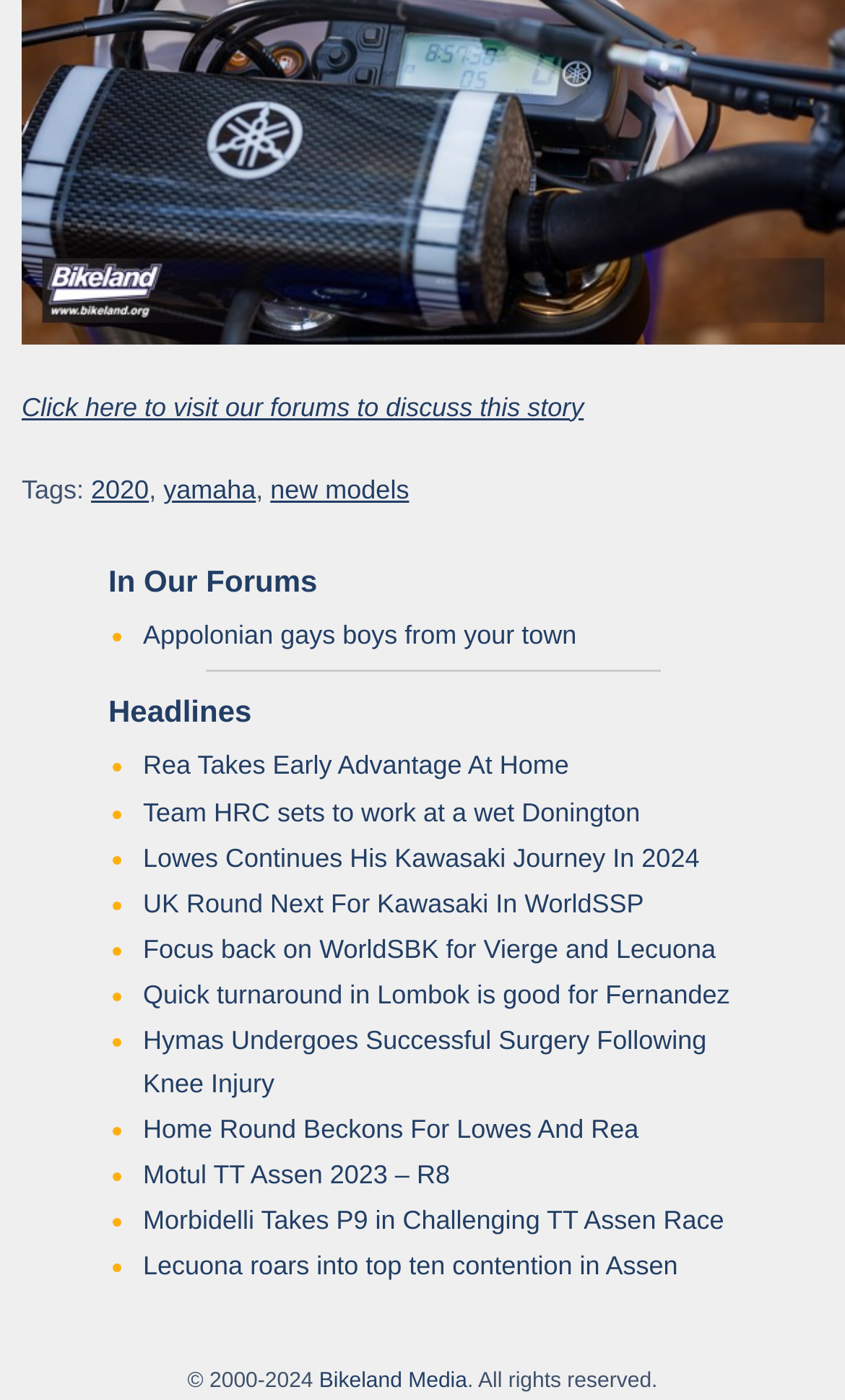Please identify the bounding box coordinates of the element I should click to complete this instruction: 'Click to visit the forums'. The coordinates should be given as four float numbers between 0 and 1, like this: [left, top, right, bottom].

[0.026, 0.28, 0.691, 0.301]